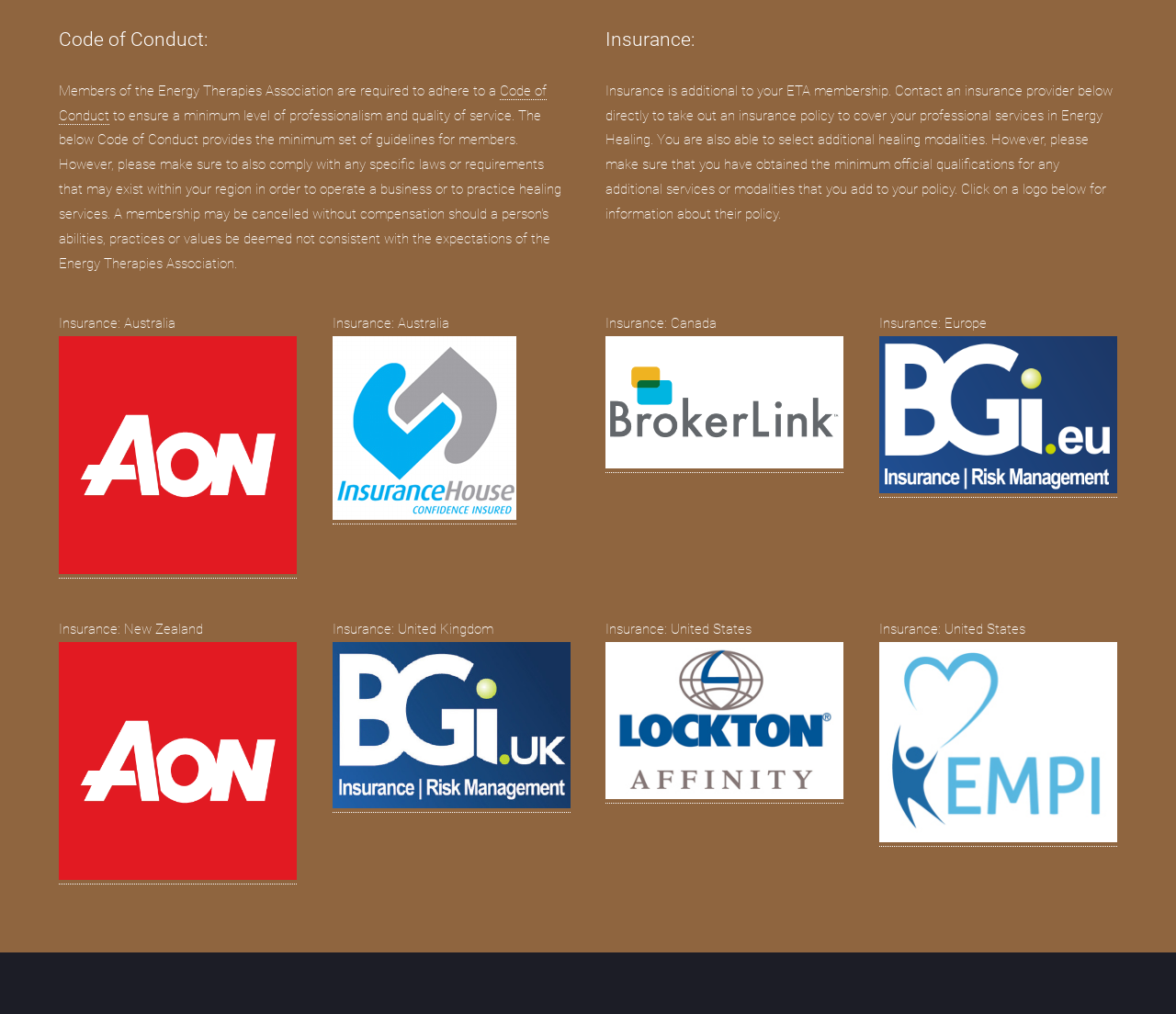What is the purpose of the Energy Therapies Association?
Please use the image to provide an in-depth answer to the question.

The purpose of the Energy Therapies Association can be inferred from the heading 'Code of Conduct' which suggests that the association has a set of rules and guidelines that its members are required to follow.